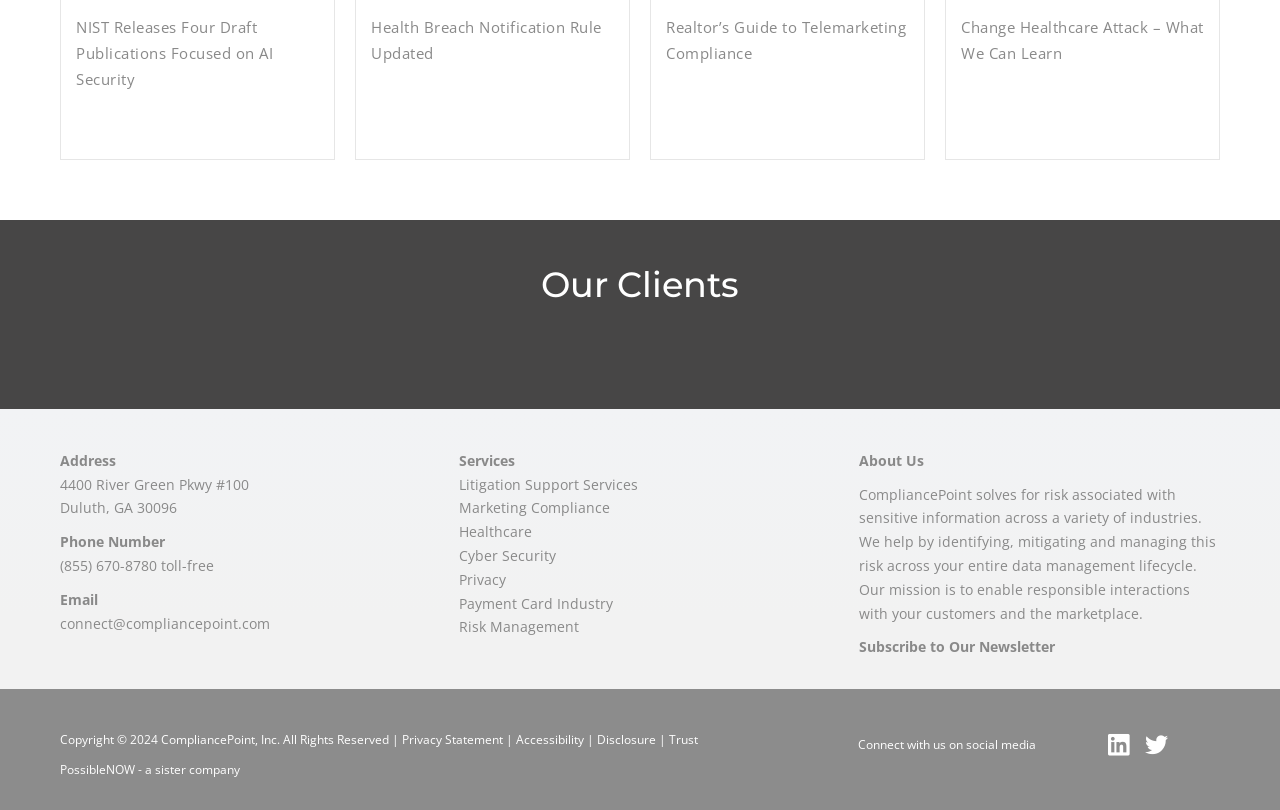Determine the bounding box coordinates for the area you should click to complete the following instruction: "Subscribe to the newsletter".

[0.671, 0.787, 0.824, 0.81]